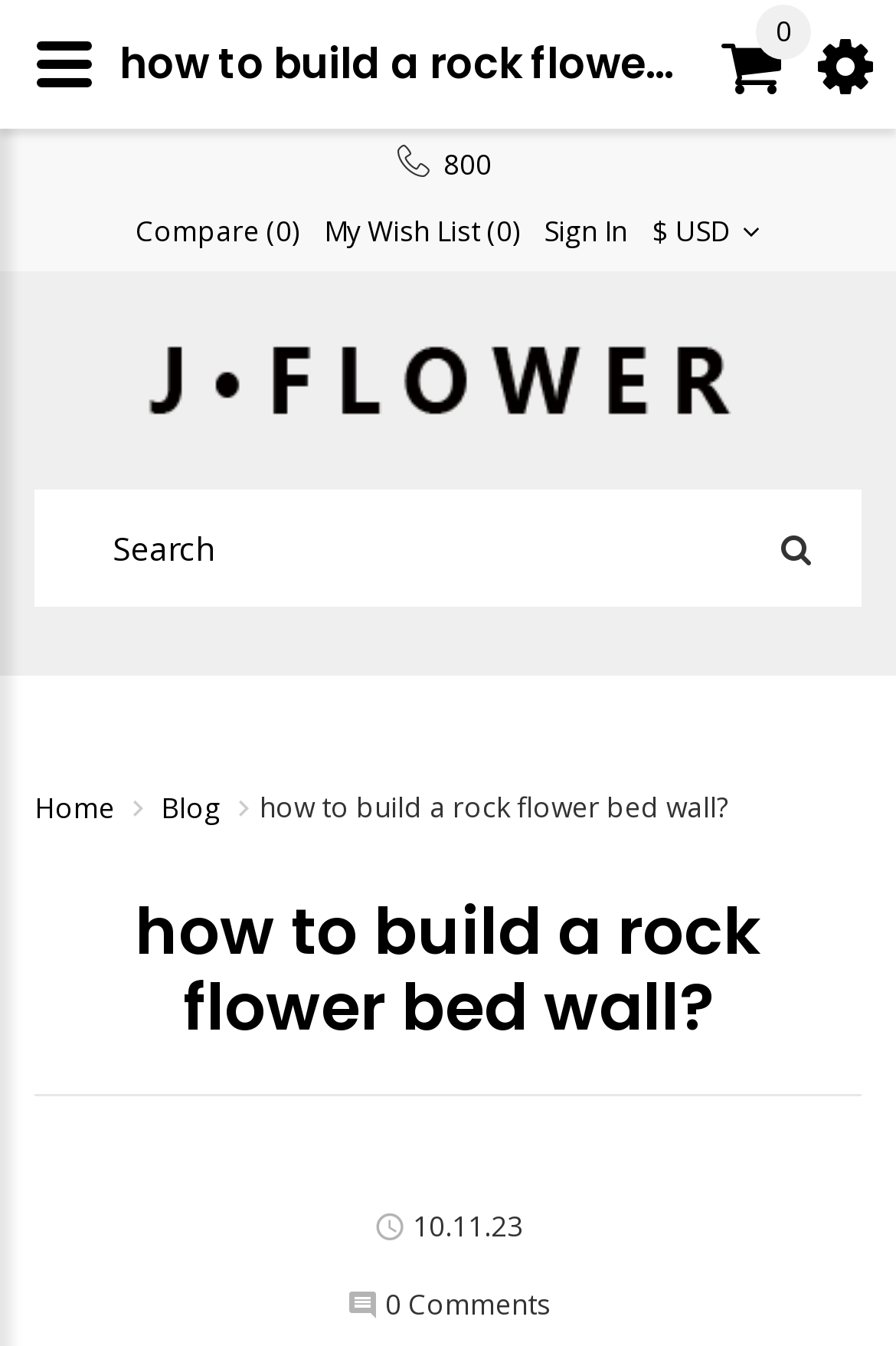Locate and extract the text of the main heading on the webpage.

how to build a rock flower bed wall?